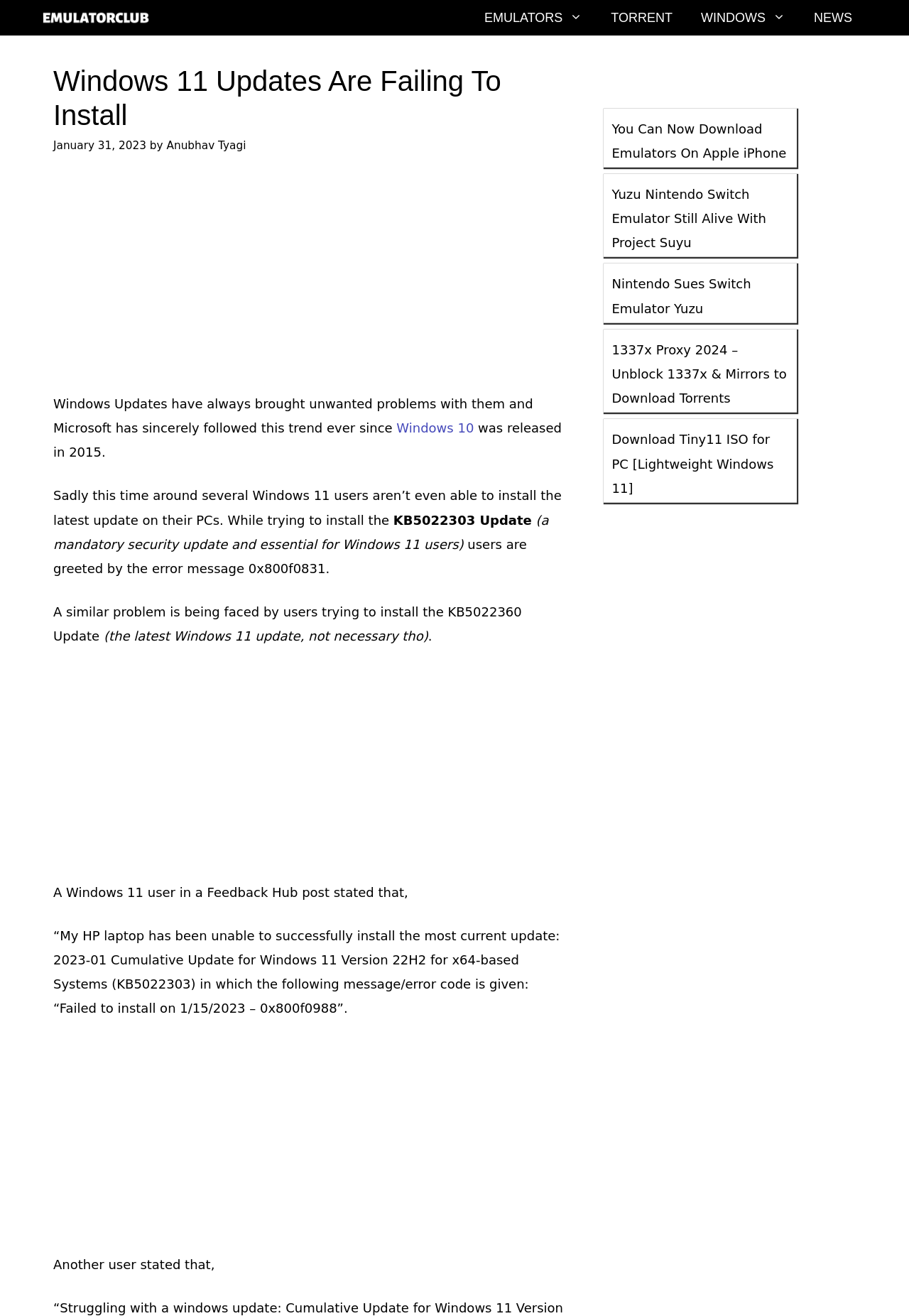Using the format (top-left x, top-left y, bottom-right x, bottom-right y), and given the element description, identify the bounding box coordinates within the screenshot: Nintendo Sues Switch Emulator Yuzu

[0.673, 0.207, 0.867, 0.244]